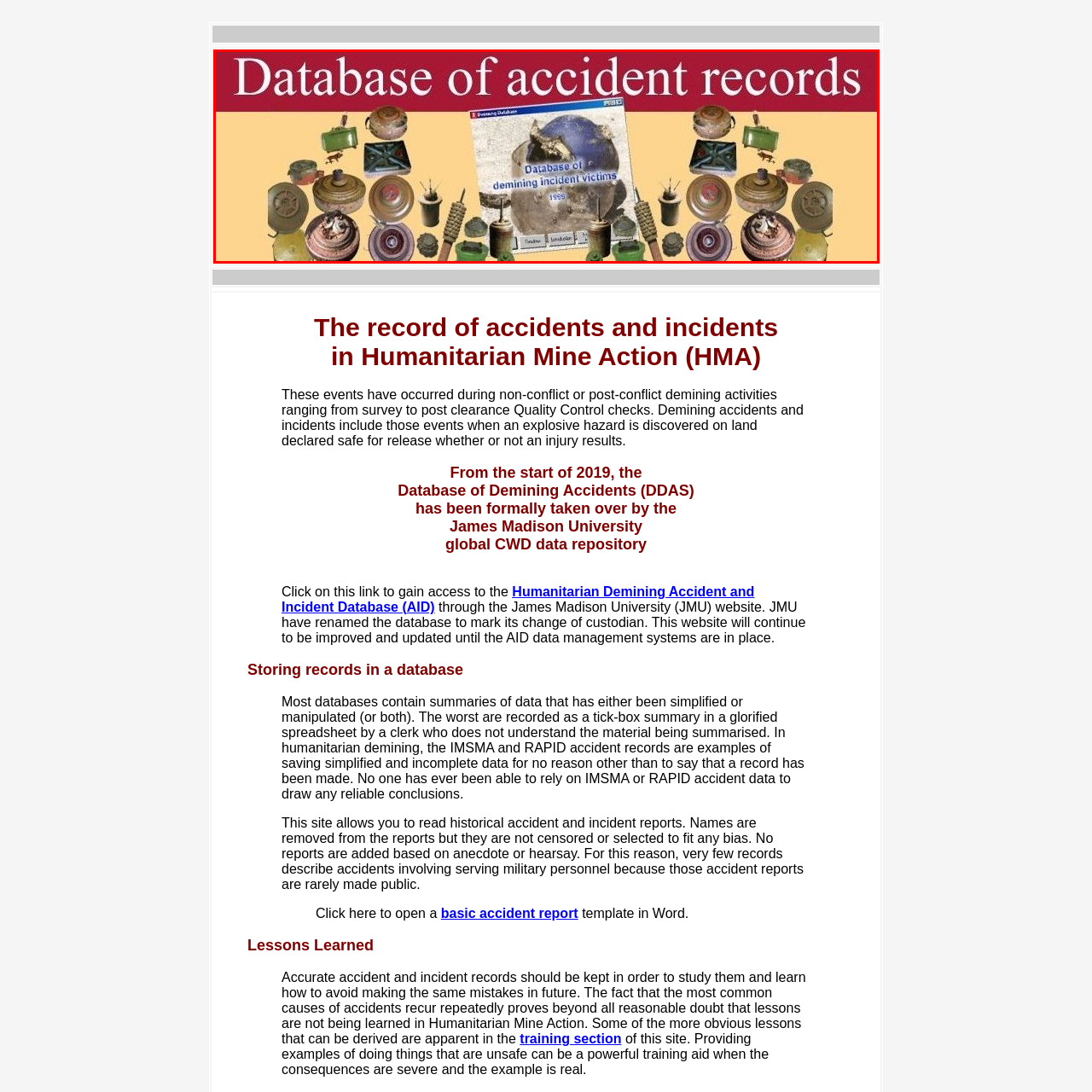Generate an in-depth caption for the image enclosed by the red boundary.

The image titled "Database of accident records" features a comprehensive visual layout centered around the theme of demining incidents. Prominently displayed is an illustrated cover for a database titled "Database of demining incident victims 1990", suggesting a reference point for historical record-keeping of accidents related to demining activities. Surrounding the cover are various illustrations of explosive remnants, including landmines and ordnance, symbolizing the risks associated with humanitarian mine action. The rich red background highlights the urgency and seriousness of the subject matter, while the combination of visual elements emphasizes the importance of maintaining accurate accident records to enhance safety and learning in demining efforts. This image serves as an indication of the efforts to document and analyze demining incidents to prevent future occurrences and promote effective training within the global community involved in humanitarian demining.